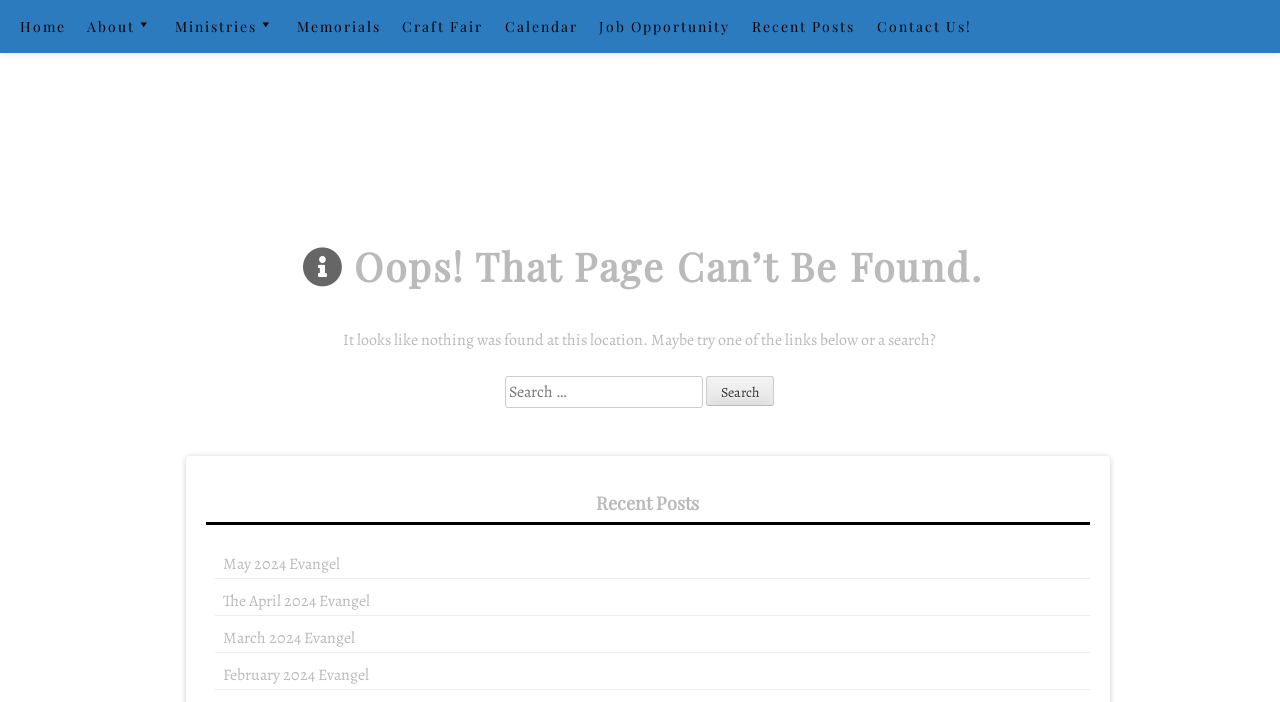Identify the bounding box for the element characterized by the following description: "Mission & Outreach".

[0.134, 0.329, 0.305, 0.379]